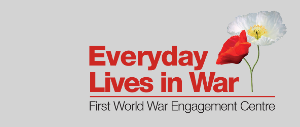Given the content of the image, can you provide a detailed answer to the question?
What is the focus of the 'First World War Engagement Centre'?

The caption states that the text 'First World War Engagement Centre' emphasizes the focus on engaging with the histories and experiences of individuals affected by the First World War.